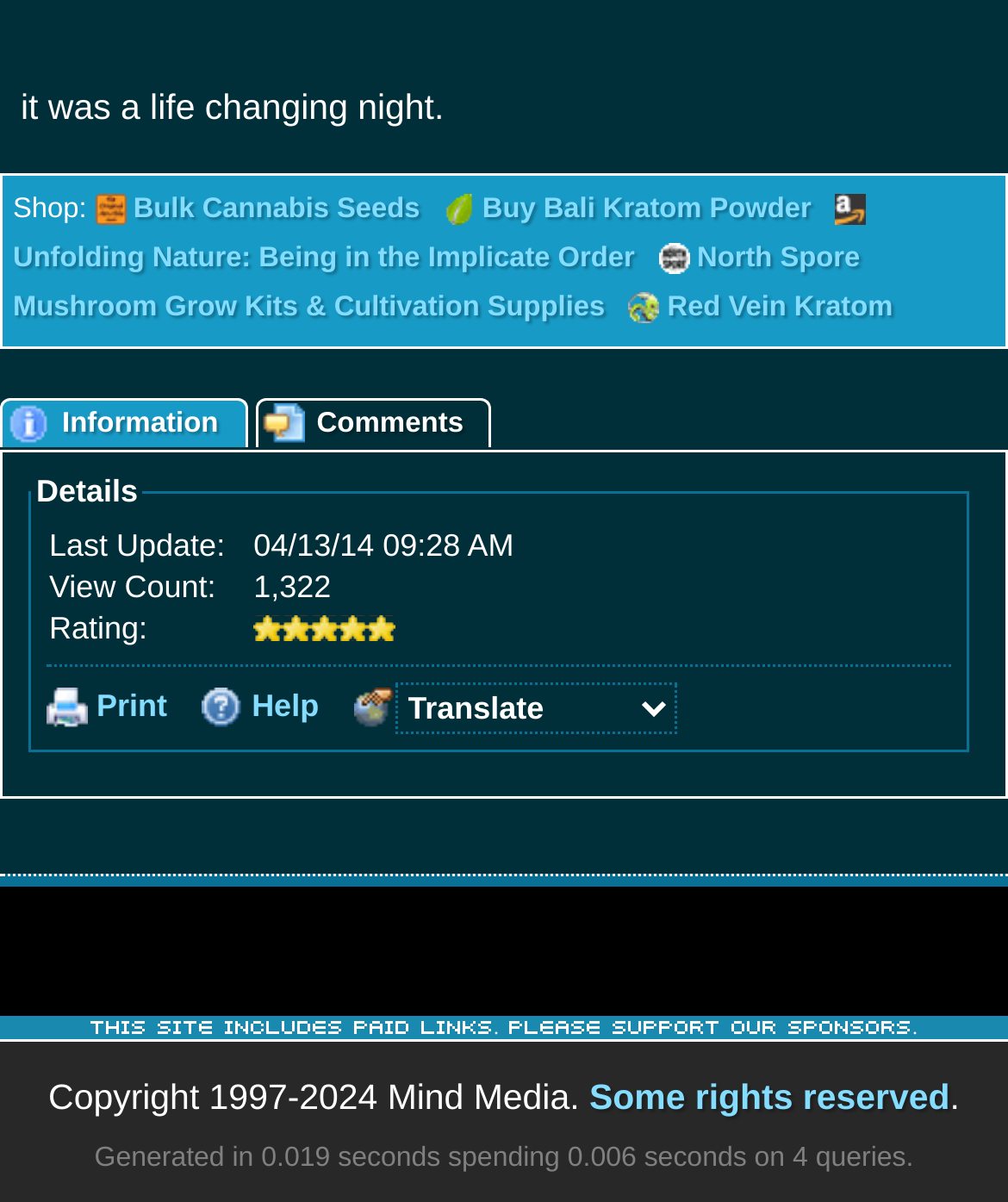What is the name of the first image on the webpage?
Using the visual information, respond with a single word or phrase.

Original Sensible Seeds